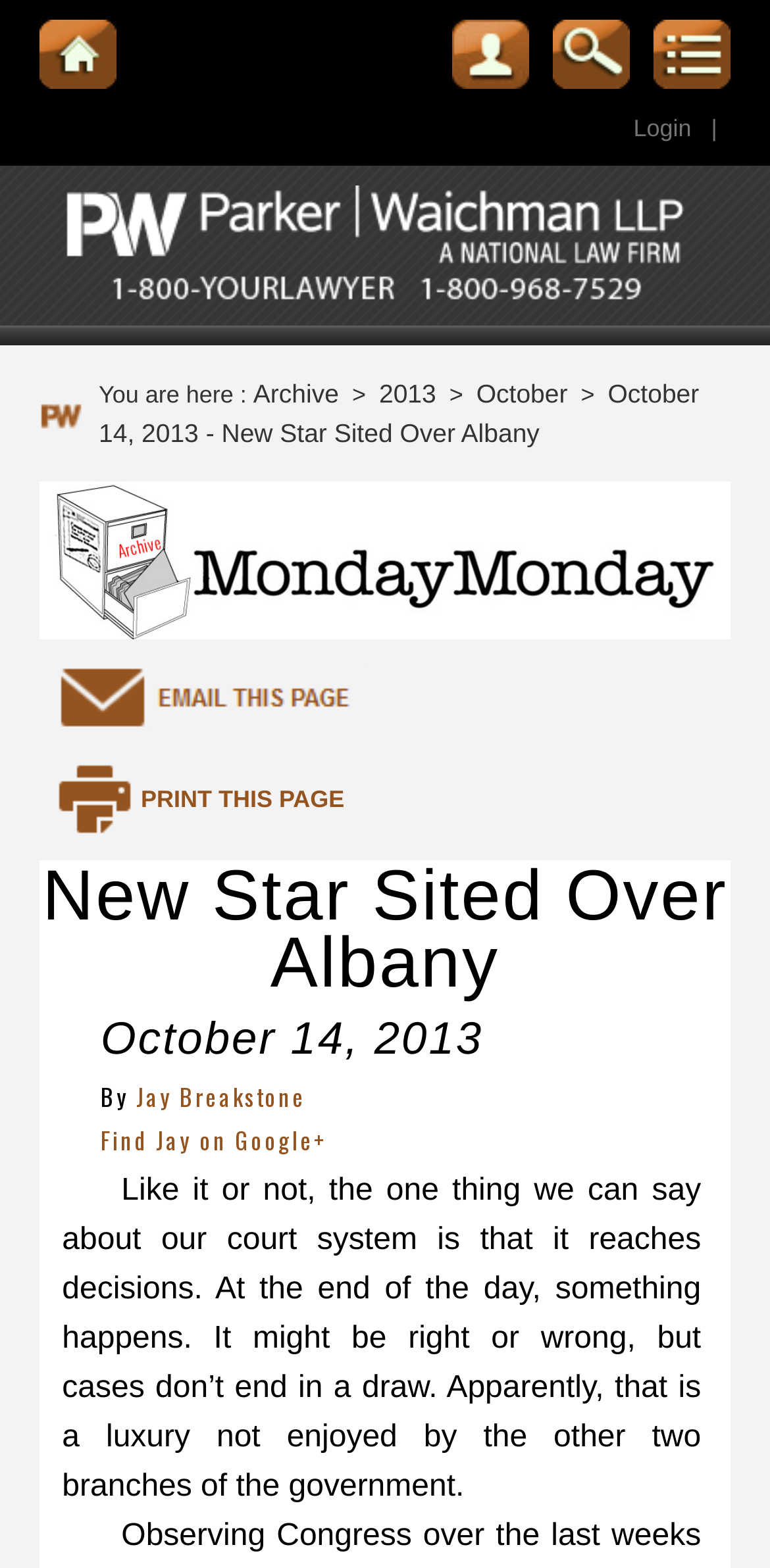What is the purpose of the button at the top of the page?
Please provide a single word or phrase as your answer based on the screenshot.

Submit